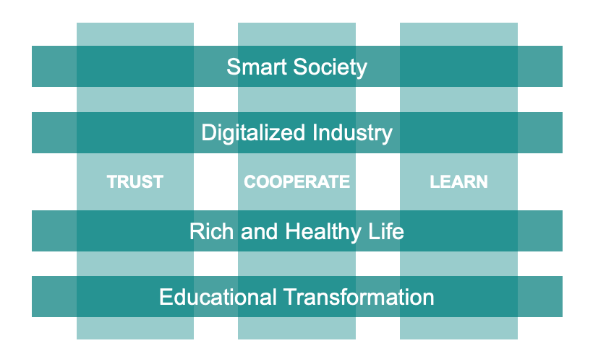Reply to the question with a brief word or phrase: What is the purpose of this visual framework?

Guiding research proposals